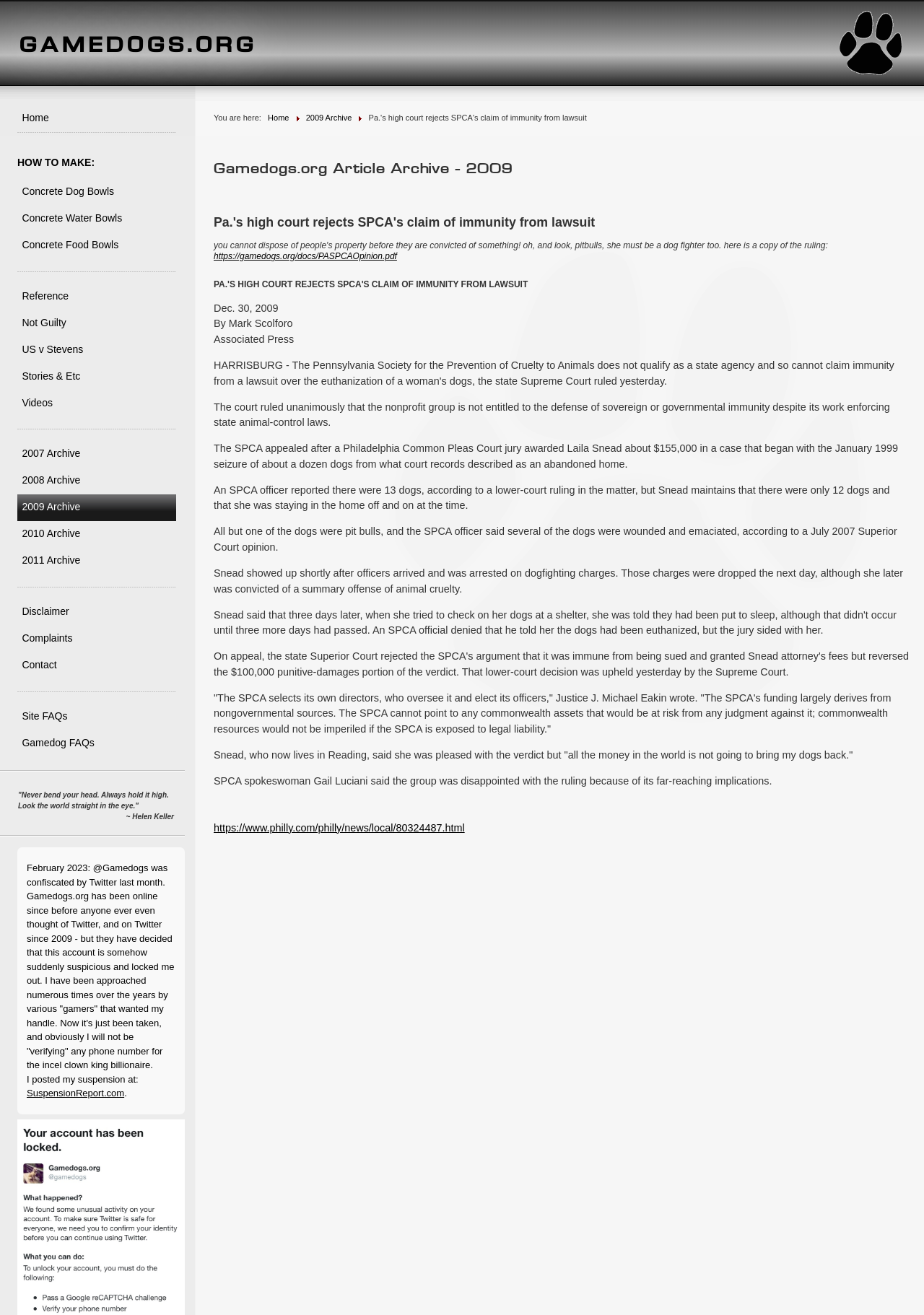Using details from the image, please answer the following question comprehensively:
What is the date of the news article on this webpage?

The date of the news article can be found in the article itself, where it says 'Dec. 30, 2009' in a static text element.